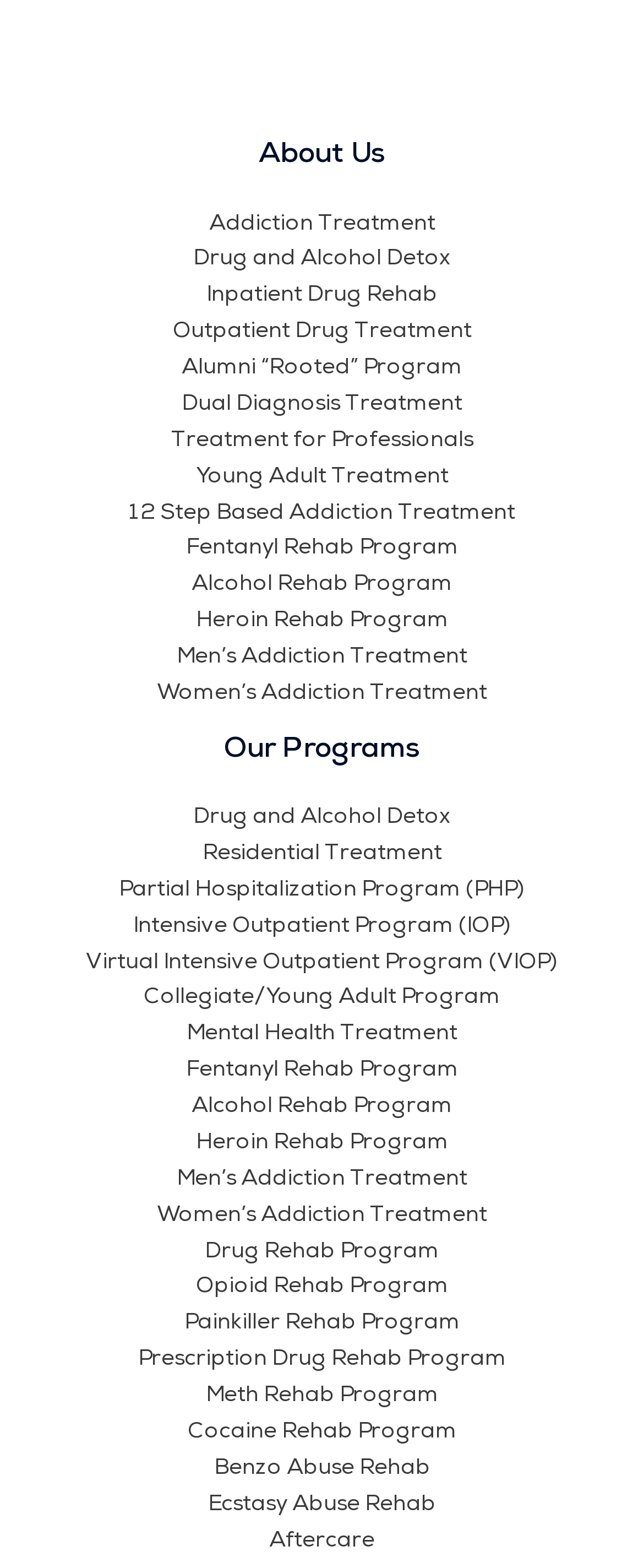Given the following UI element description: "Residential Treatment", find the bounding box coordinates in the webpage screenshot.

[0.314, 0.535, 0.686, 0.552]